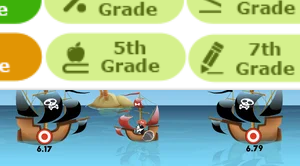What are the grade levels highlighted in the game?
Refer to the image and provide a one-word or short phrase answer.

5th and 7th